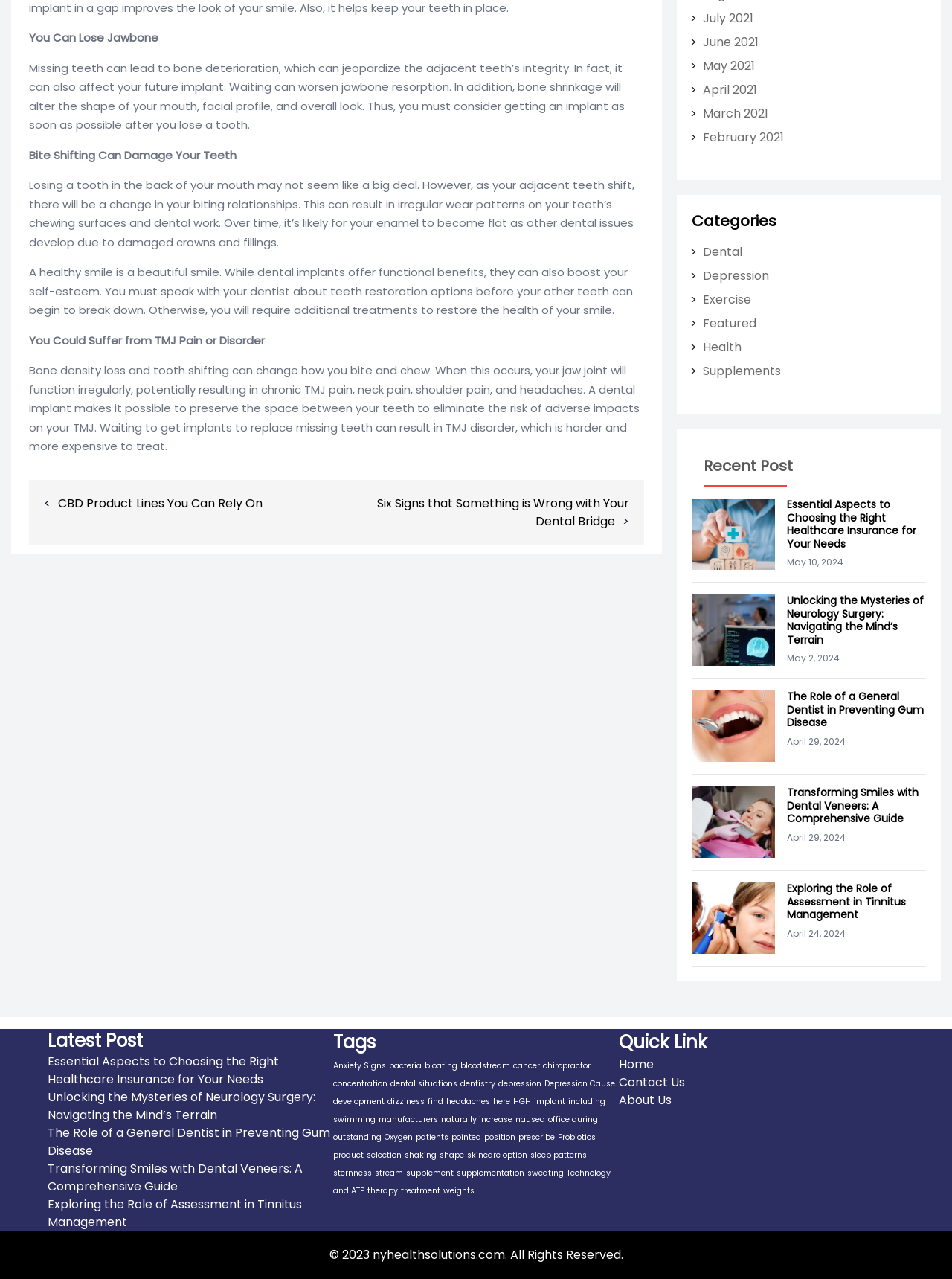Identify the bounding box coordinates of the area that should be clicked in order to complete the given instruction: "Browse the 'July 2021' archive". The bounding box coordinates should be four float numbers between 0 and 1, i.e., [left, top, right, bottom].

[0.738, 0.008, 0.791, 0.021]